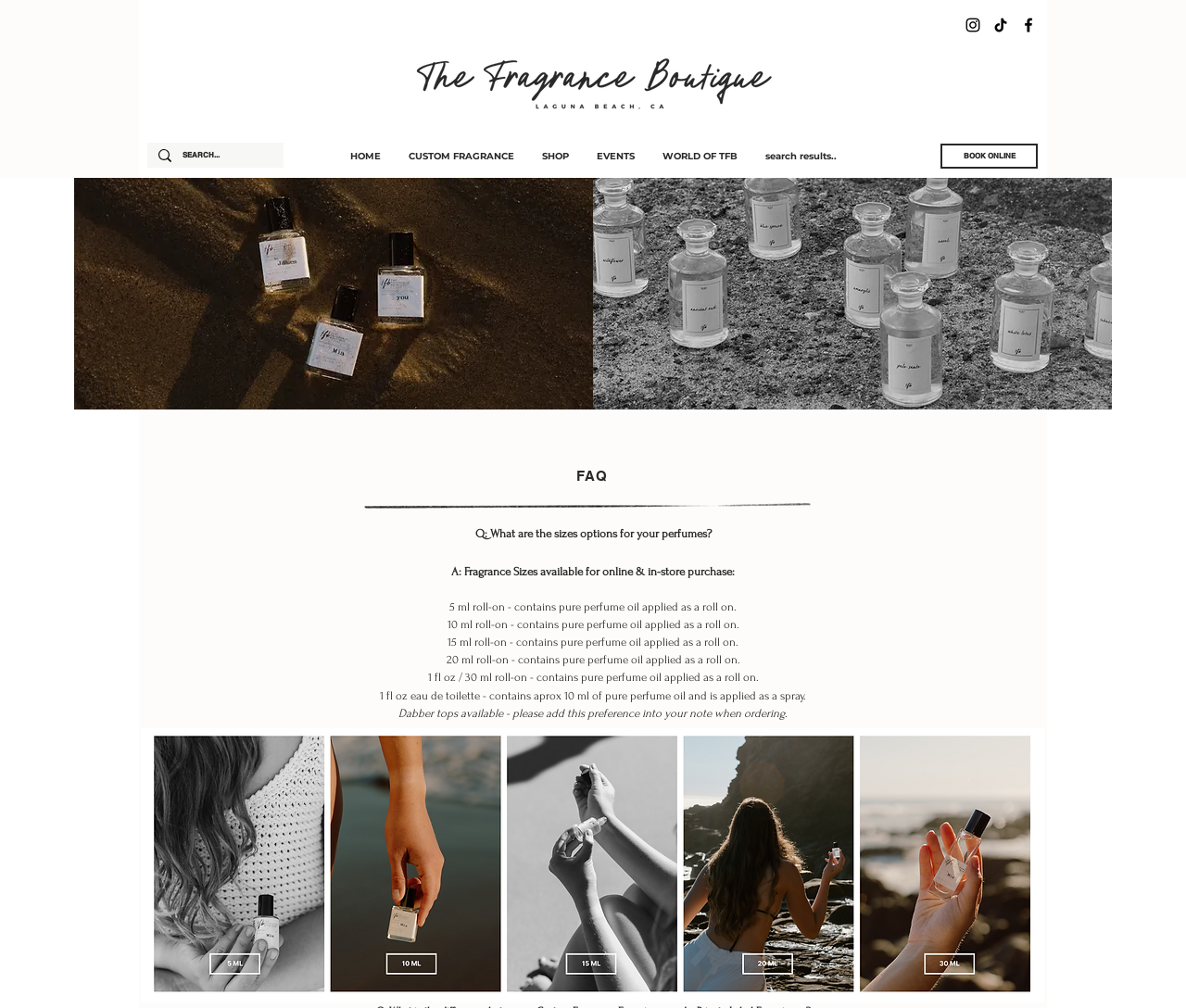Write an elaborate caption that captures the essence of the webpage.

The webpage is about The Fragrance Boutique (TFB) in Laguna Beach, specifically its FAQ section. At the top right corner, there is a social bar with links to Instagram, TikTok, and Facebook, each accompanied by an image. Below the social bar, there is a large logo of TFB with a tagline "Unleash the power of scent to express your unique style."

The main navigation menu is located at the top of the page, with links to HOME, CUSTOM FRAGRANCE, SHOP, EVENTS, WORLD OF TFB, and a search results page. There is also a search bar with a magnifying glass icon and a placeholder text "SEARCH...".

On the right side of the page, there is a call-to-action button "BOOK ONLINE" with two images of a person and a store interior. Below the button, there is a heading "FAQ" followed by a question "What are the sizes options for your perfumes?" and an answer explaining the different fragrance sizes available for online and in-store purchase.

The answer is divided into several sections, each describing a specific size option, including 5 ml, 10 ml, 15 ml, 20 ml, 1 fl oz roll-on, and 1 fl oz eau de toilette. There is also a note about dabber tops being available upon request. Below the answer, there is an image of a perfume bottle and a size chart image with a link to it.

Overall, the webpage is focused on providing information about TFB's products and services, with a clean and organized layout.